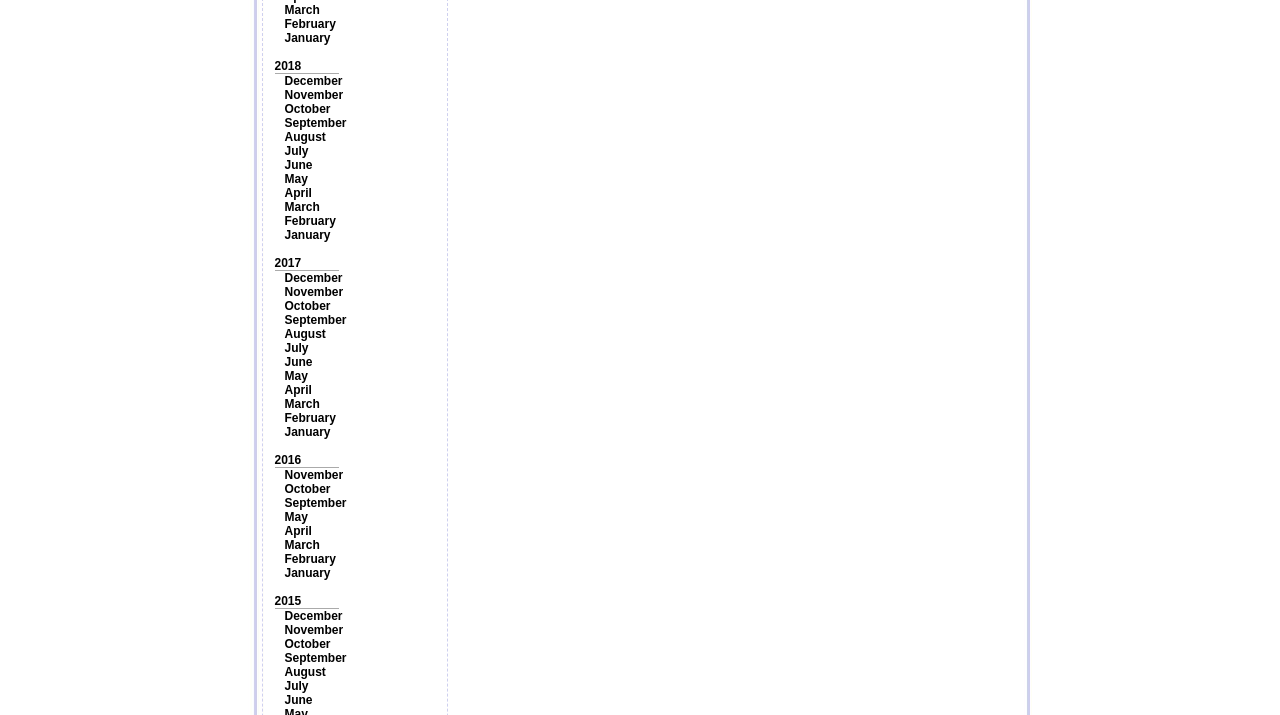Using the details in the image, give a detailed response to the question below:
What is the latest month listed for 2016?

By analyzing the links on the webpage, I found that the latest month listed for 2016 is November, which has a bounding box coordinate of [0.222, 0.655, 0.268, 0.674].